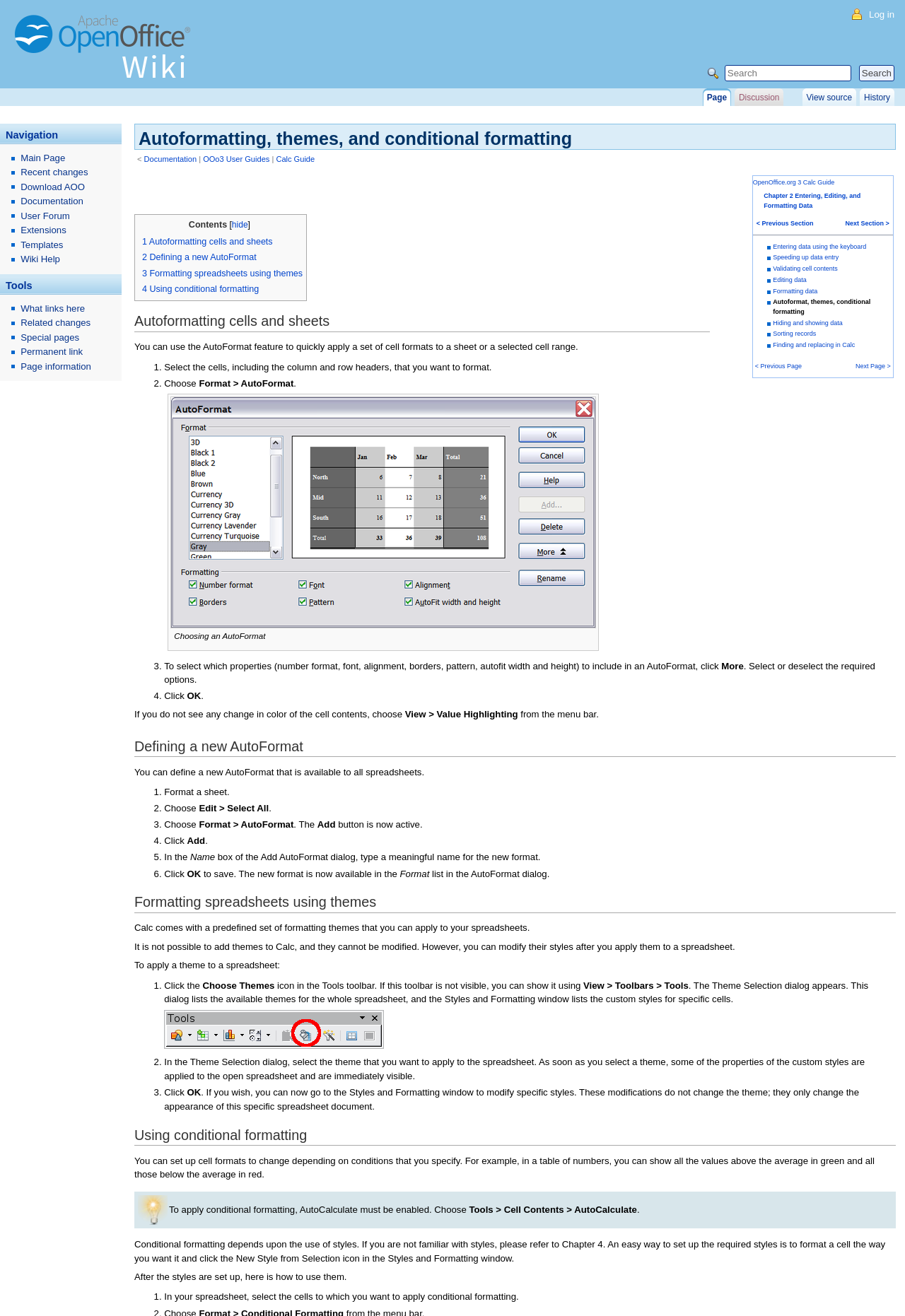Could you provide the bounding box coordinates for the portion of the screen to click to complete this instruction: "View 'Chapter 2 Entering, Editing, and Formatting Data'"?

[0.844, 0.146, 0.951, 0.159]